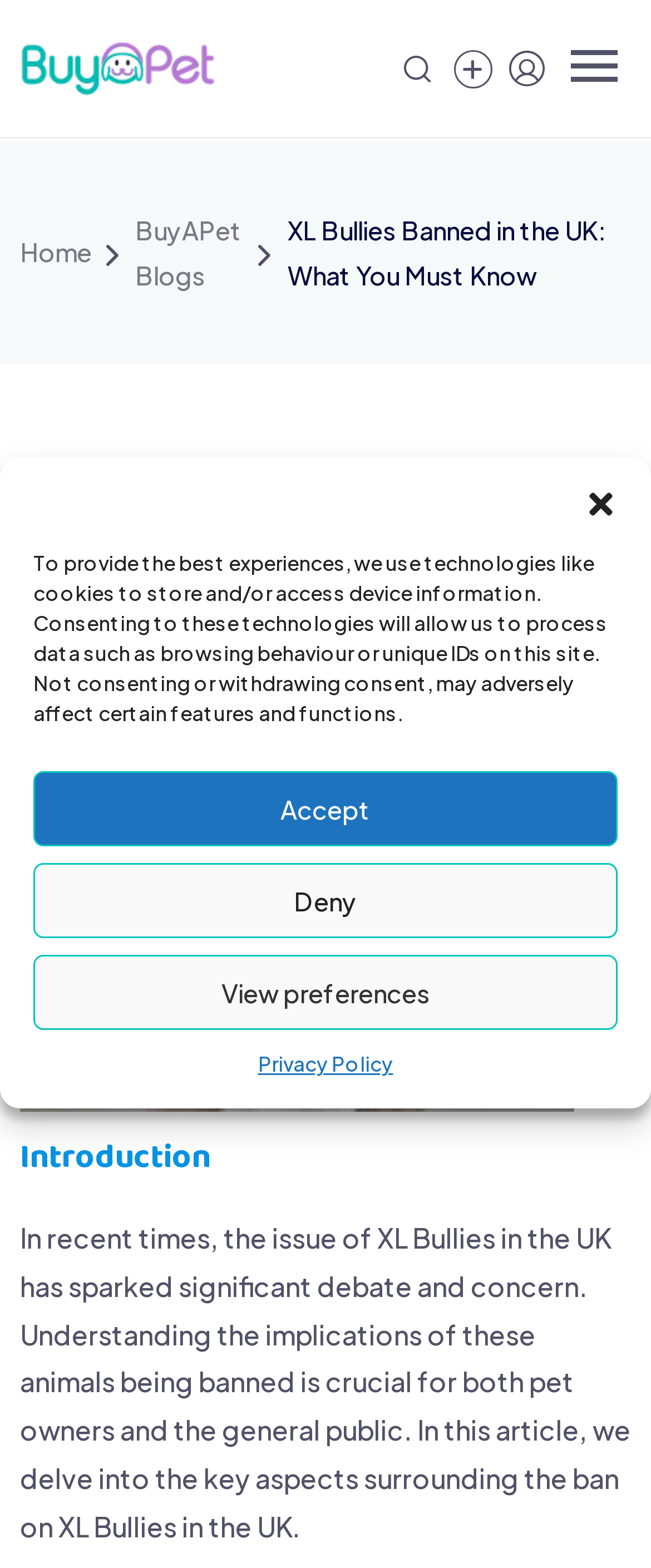What is the name of the website?
Please answer the question with a detailed and comprehensive explanation.

The name of the website can be found in the top-left corner of the webpage, where it is written 'BuyAPet.co.uk'.